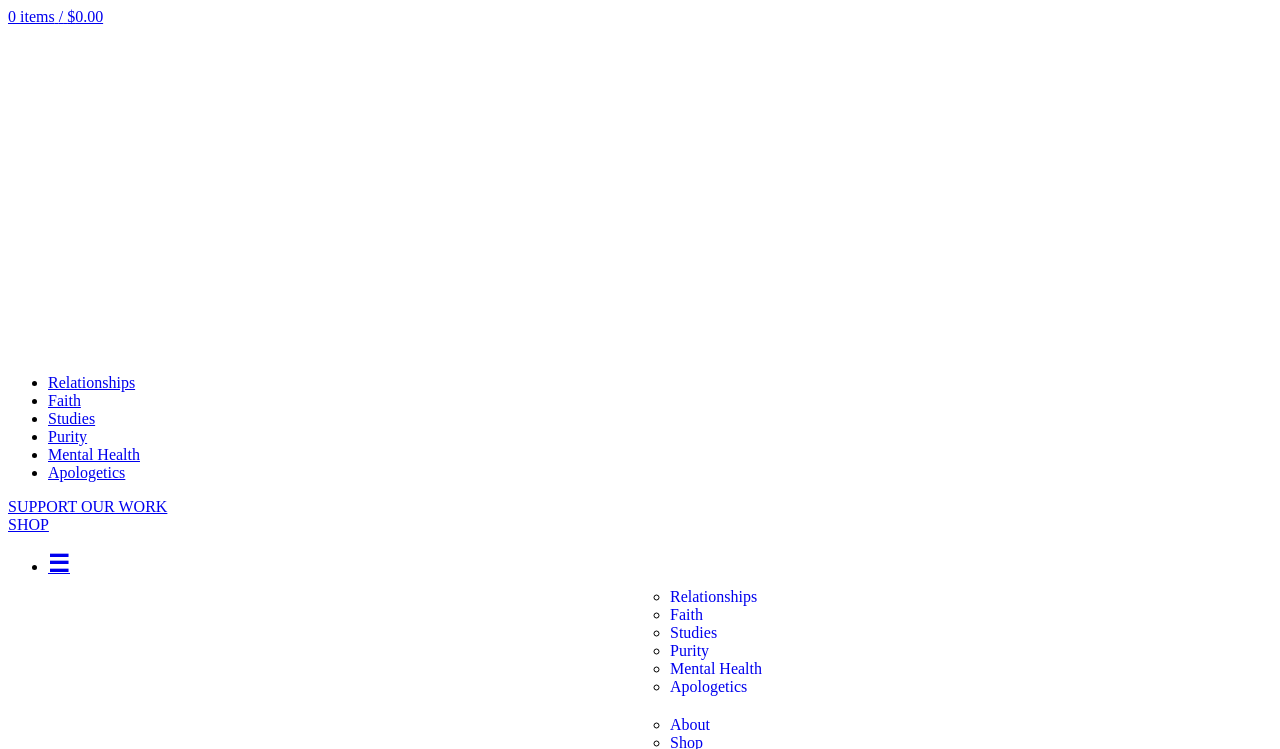What are the main categories in the navigation menu?
Please provide a detailed and thorough answer to the question.

I examined the navigation menu and found the main categories listed as links, which are Relationships, Faith, Studies, Purity, Mental Health, and Apologetics.